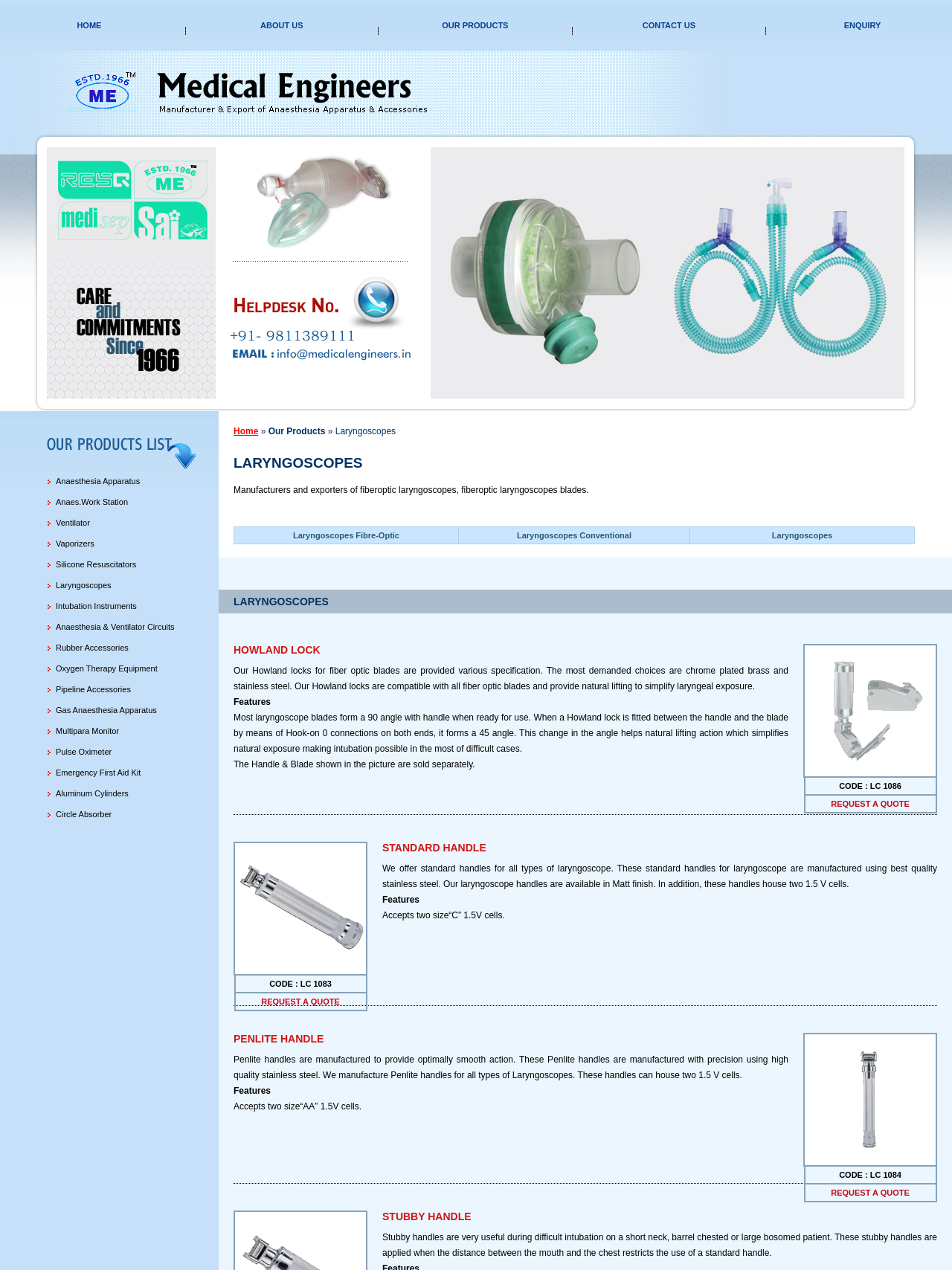Create an elaborate caption for the webpage.

This webpage is about Fiber Optic Laryngoscope Handle Exporters and Fiberoptic Laryngoscopes Blades Manufacturers in India. At the top, there is a navigation menu with links to HOME, Medical Engineers, ABOUT US, OUR PRODUCTS, CONTACT US, and ENQUIRY. Below the menu, there is a large image of Medical Engineers.

On the left side, there are multiple links to various medical equipment, including Anaesthesia Apparatus, Ventilator, Laryngoscopes, and Oxygen Therapy Equipment. These links are arranged vertically, with the topmost link being Anaesthesia Apparatus and the bottommost link being Aluminum Cylinders.

In the main content area, there is a heading "LARYNGOSCOPES" followed by a brief description of the company's products, which are fiberoptic laryngoscopes and fiberoptic laryngoscopes blades. Below this, there is a table with three columns, each containing a link to a different type of laryngoscope: Laryngoscopes Fibre-Optic, Laryngoscopes Conventional, and Laryngoscopes.

Further down, there is another heading "LARYNGOSCOPES" followed by a description of Howland locks, which are used with fiber optic blades. There is an image of a Howland lock, and below it, there are several paragraphs of text describing the features and benefits of Howland locks.

On the right side, there is a table with an image and some text, including a code "LC 1086" and a link to "REQUEST A QUOTE".